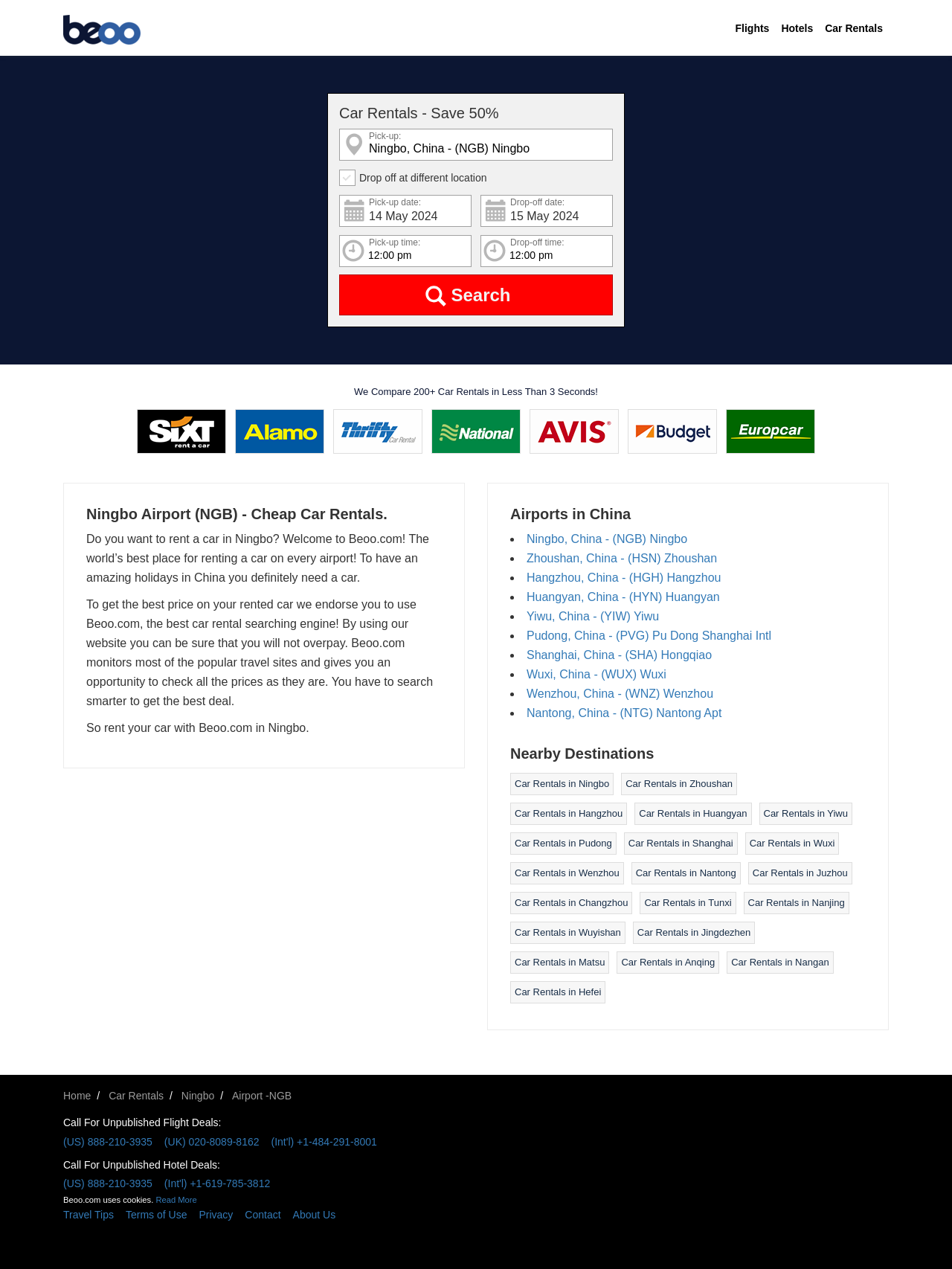Using the information from the screenshot, answer the following question thoroughly:
What is the call for unpublished flight deals?

The call for unpublished flight deals can be found at the bottom of the webpage, where it says 'Call For Unpublished Flight Deals:' and lists two phone numbers, one for the US and one for the UK. The US phone number is (US) 888-210-3935.